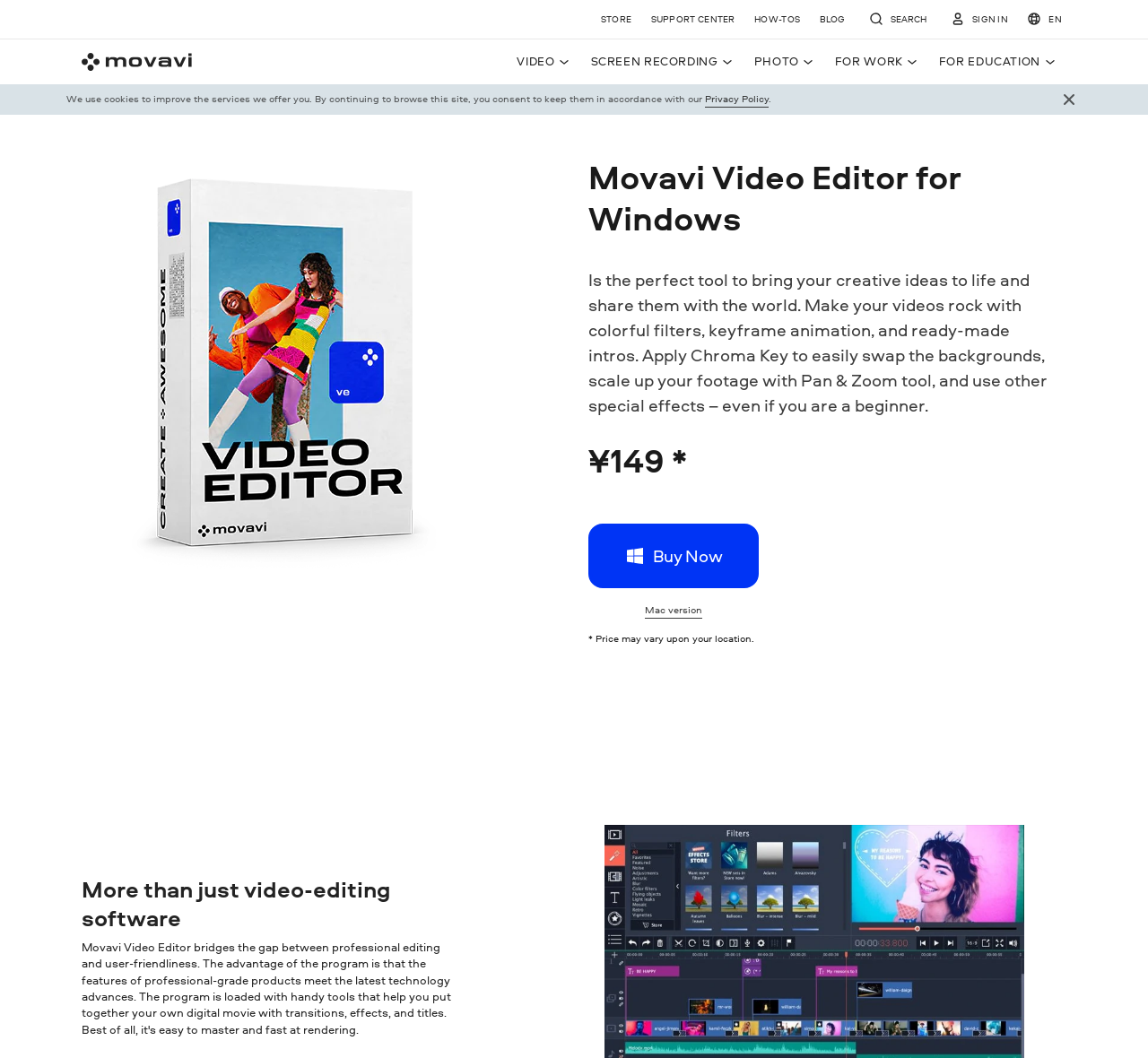Determine the main heading of the webpage and generate its text.

MOVAVI VIDEO EDITOR FOR WINDOWS